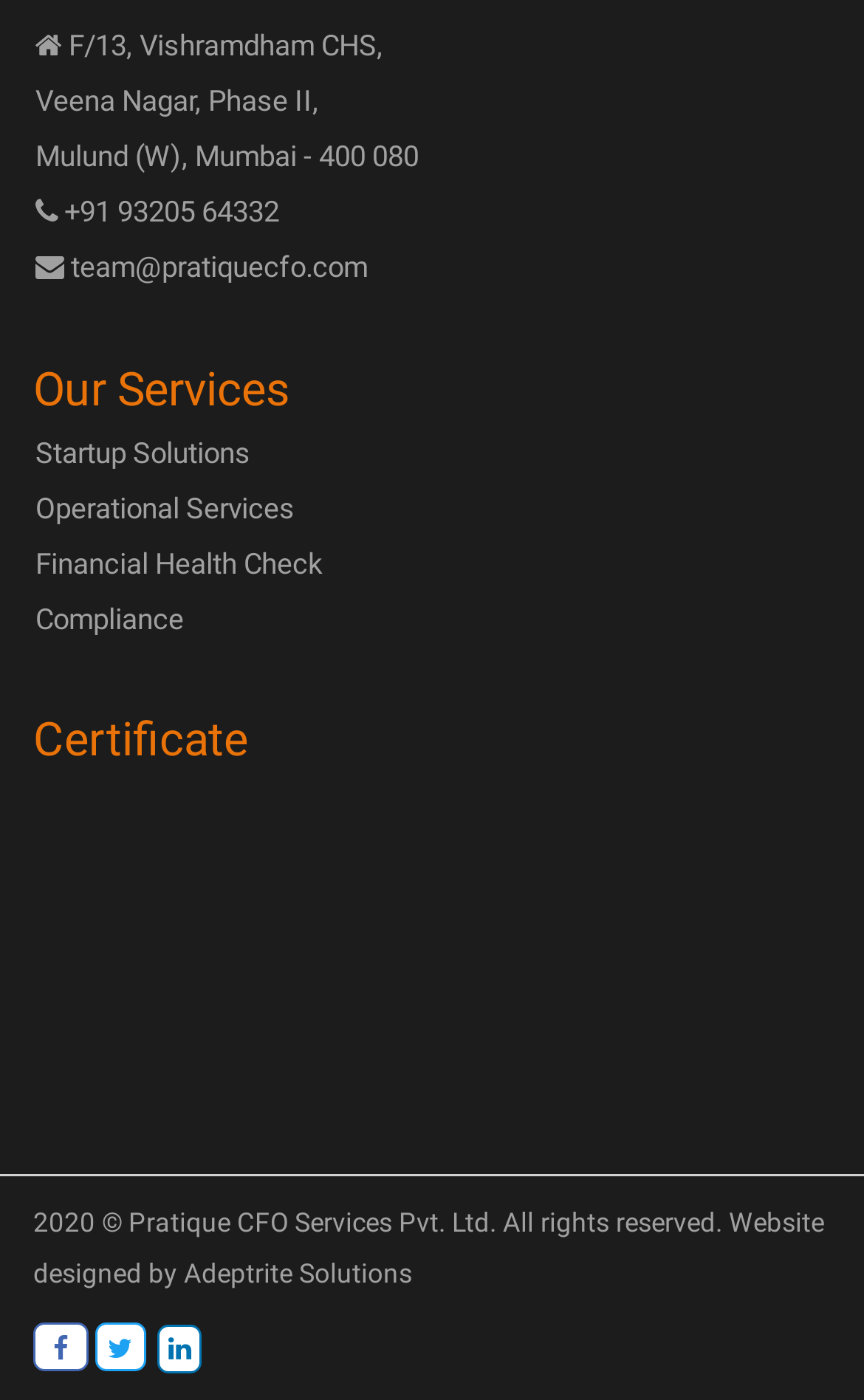Using the format (top-left x, top-left y, bottom-right x, bottom-right y), provide the bounding box coordinates for the described UI element. All values should be floating point numbers between 0 and 1: Compliance

[0.041, 0.43, 0.213, 0.454]